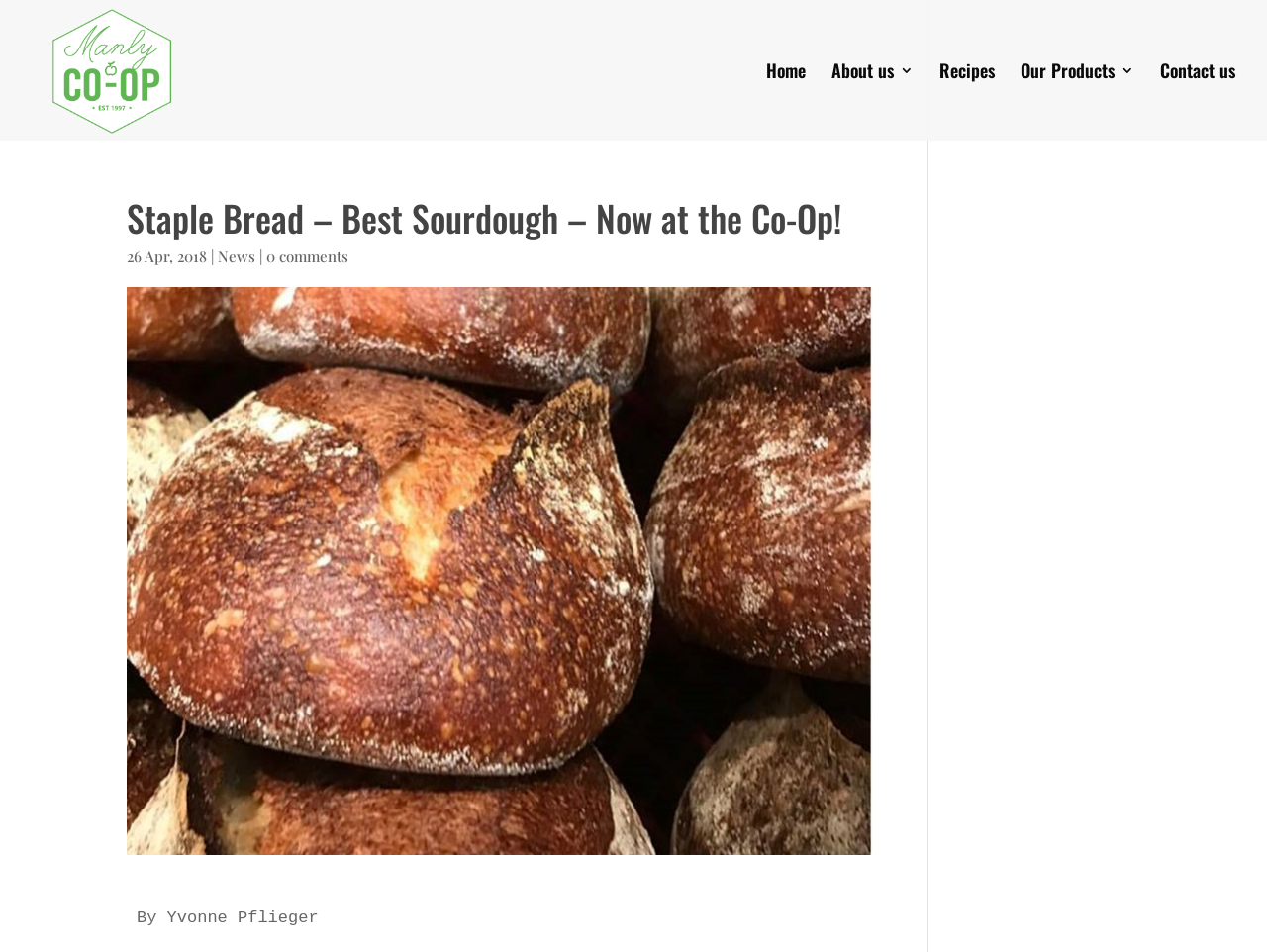Please locate the bounding box coordinates of the element's region that needs to be clicked to follow the instruction: "Visit the 'Manly Food Co-operative' website". The bounding box coordinates should be provided as four float numbers between 0 and 1, i.e., [left, top, right, bottom].

[0.027, 0.058, 0.147, 0.084]